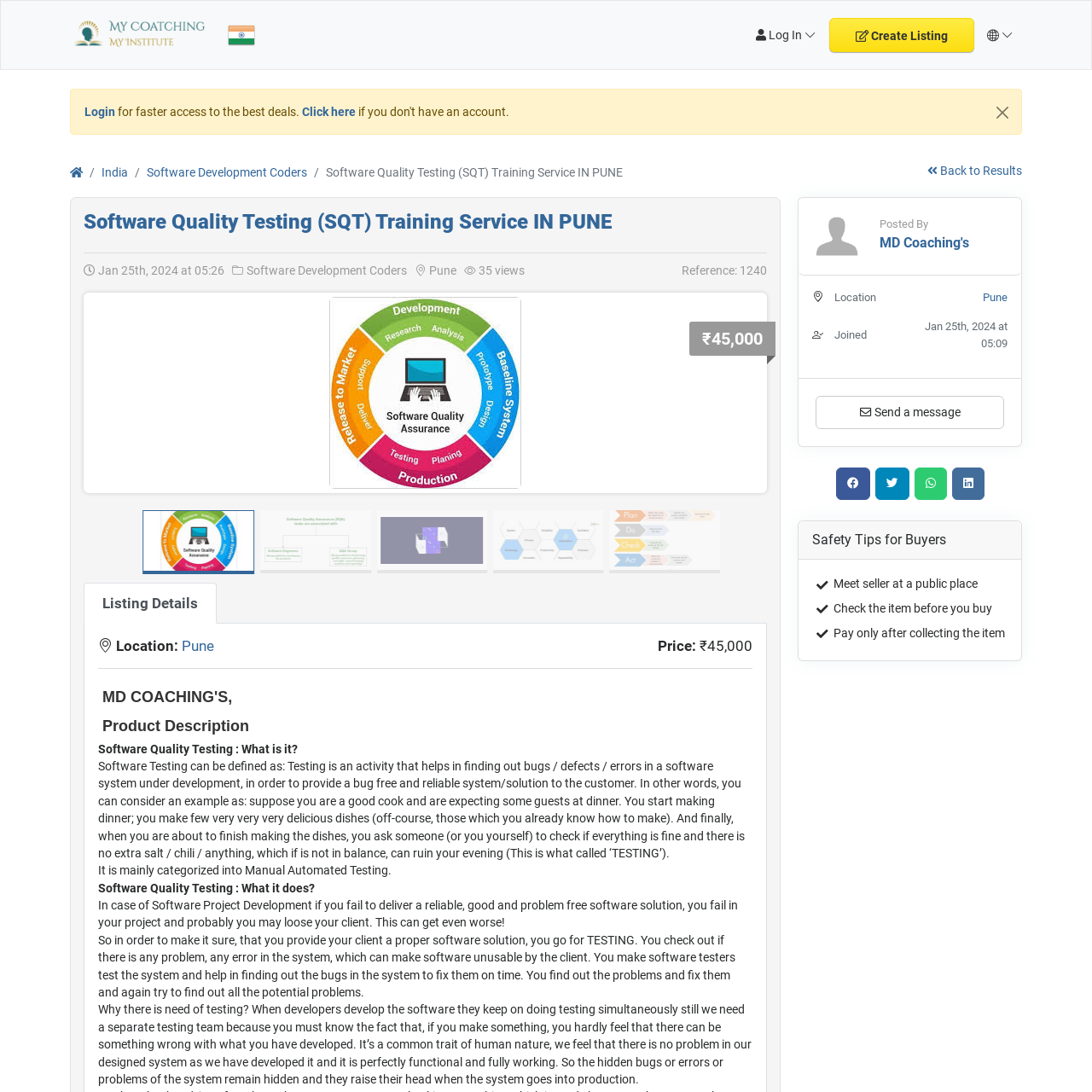Describe in detail what you see in the image highlighted by the red border.

The image depicts the logo of "MD Coaching's," which is associated with the software quality testing training service offered in Pune. This logo symbolizes the coaching institute's commitment to providing comprehensive training. The context around the image highlights details about the training program, including its focus on software quality testing—a crucial aspect in the software development lifecycle aimed at ensuring reliable and bug-free applications. The logo serves as a visual representation of the brand, embodying the values and educational mission of MD Coaching's in the realm of software education.